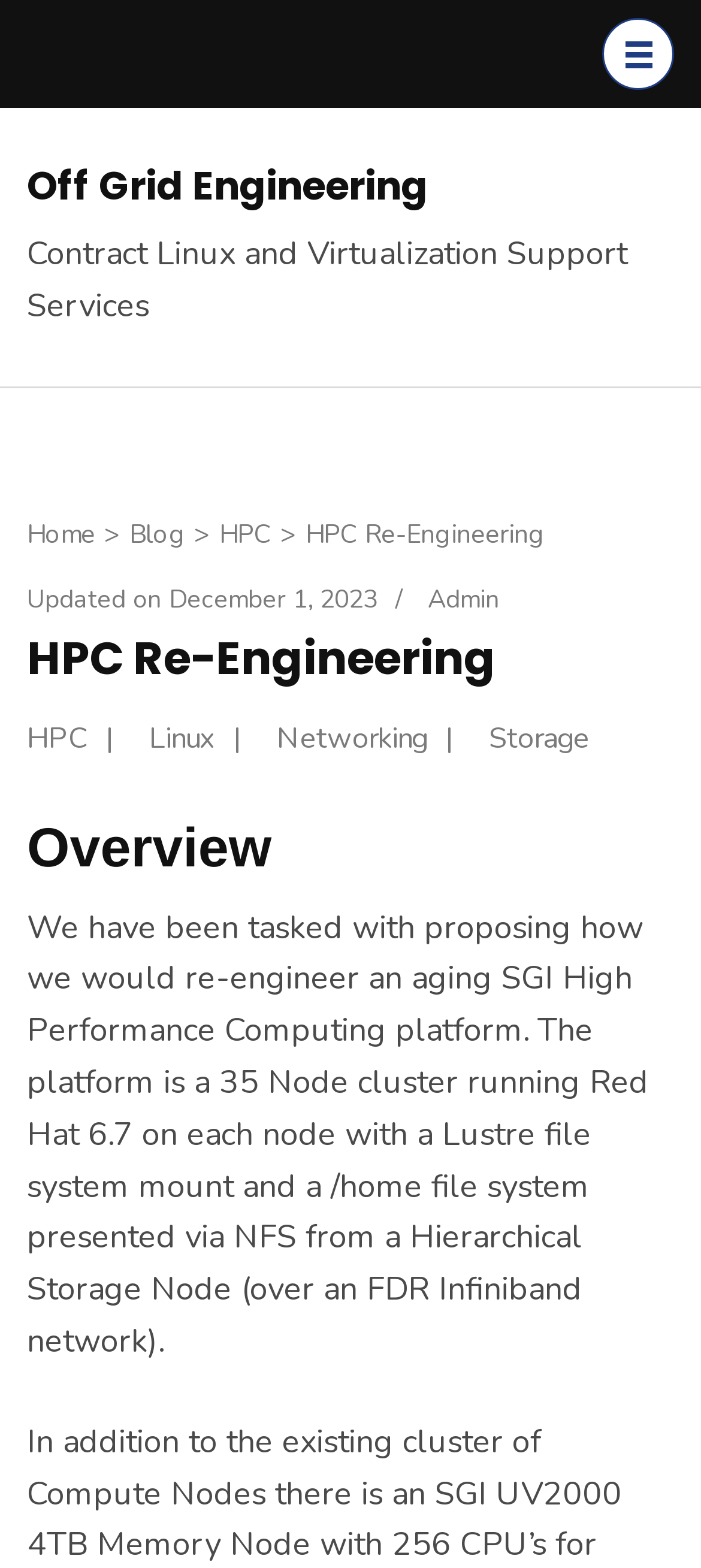Based on the element description HPC, identify the bounding box of the UI element in the given webpage screenshot. The coordinates should be in the format (top-left x, top-left y, bottom-right x, bottom-right y) and must be between 0 and 1.

[0.313, 0.329, 0.387, 0.352]